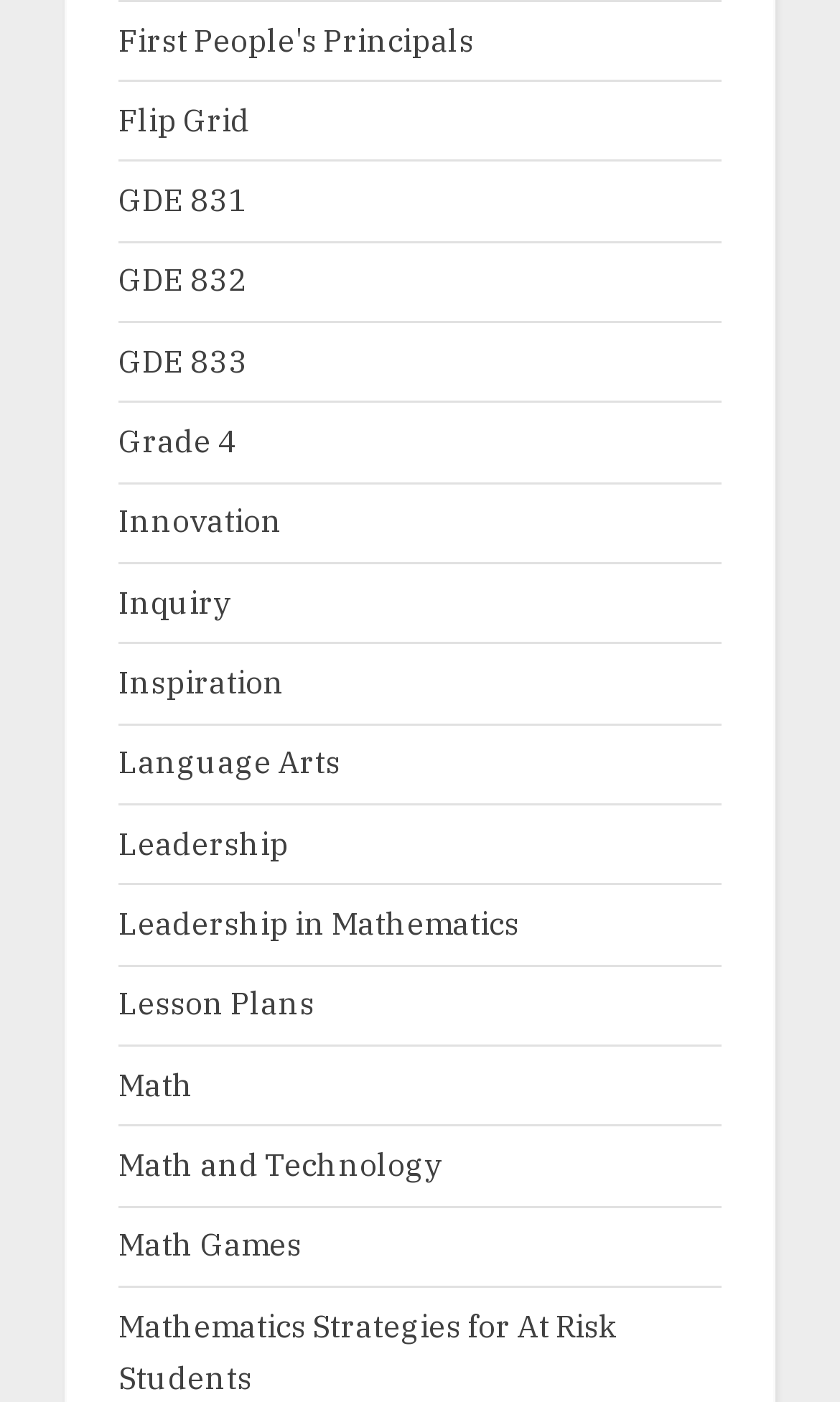Please identify the bounding box coordinates of the area that needs to be clicked to follow this instruction: "Learn about Leadership in Mathematics".

[0.141, 0.644, 0.618, 0.673]